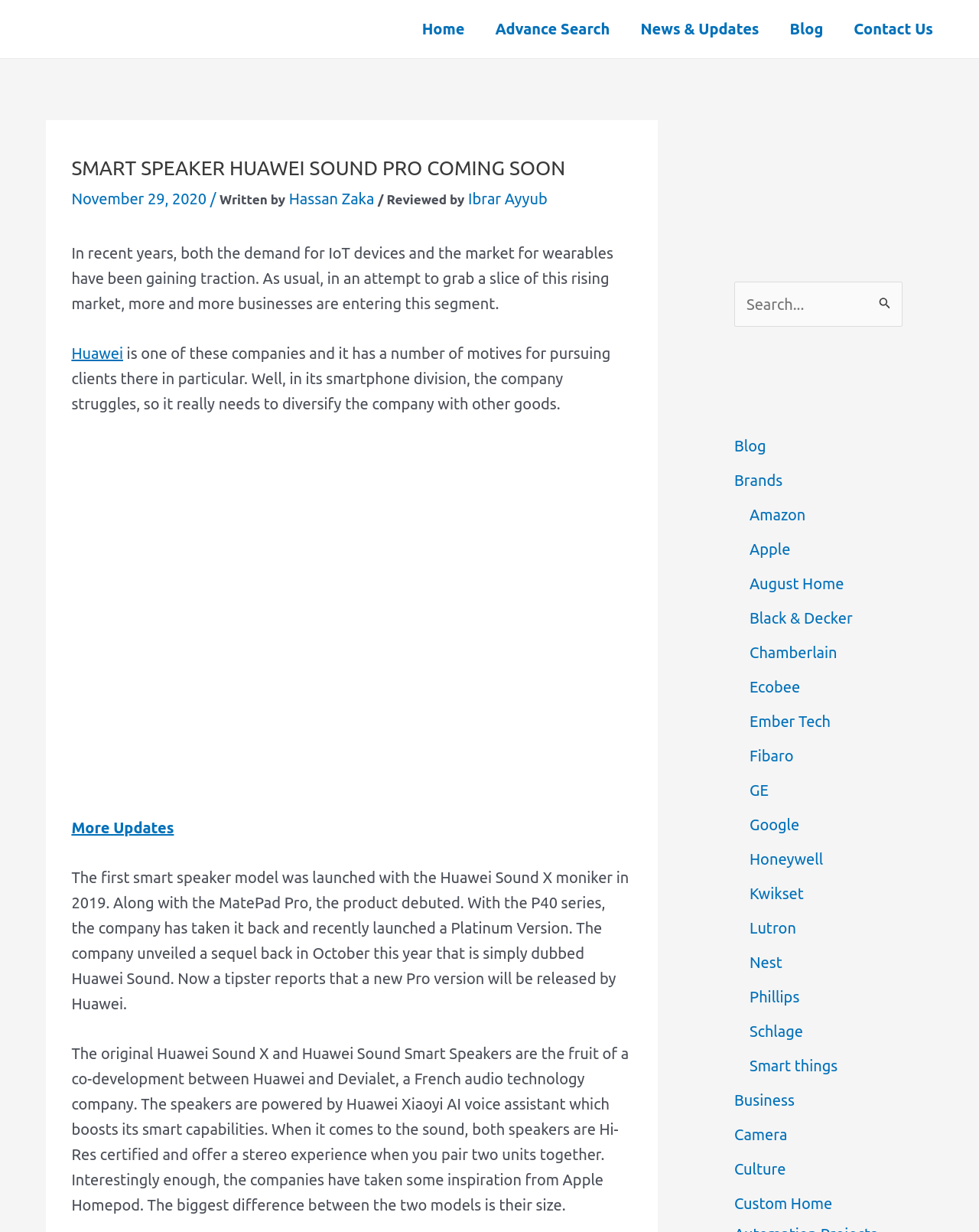Find the bounding box coordinates of the element I should click to carry out the following instruction: "Read more updates".

[0.073, 0.664, 0.178, 0.679]